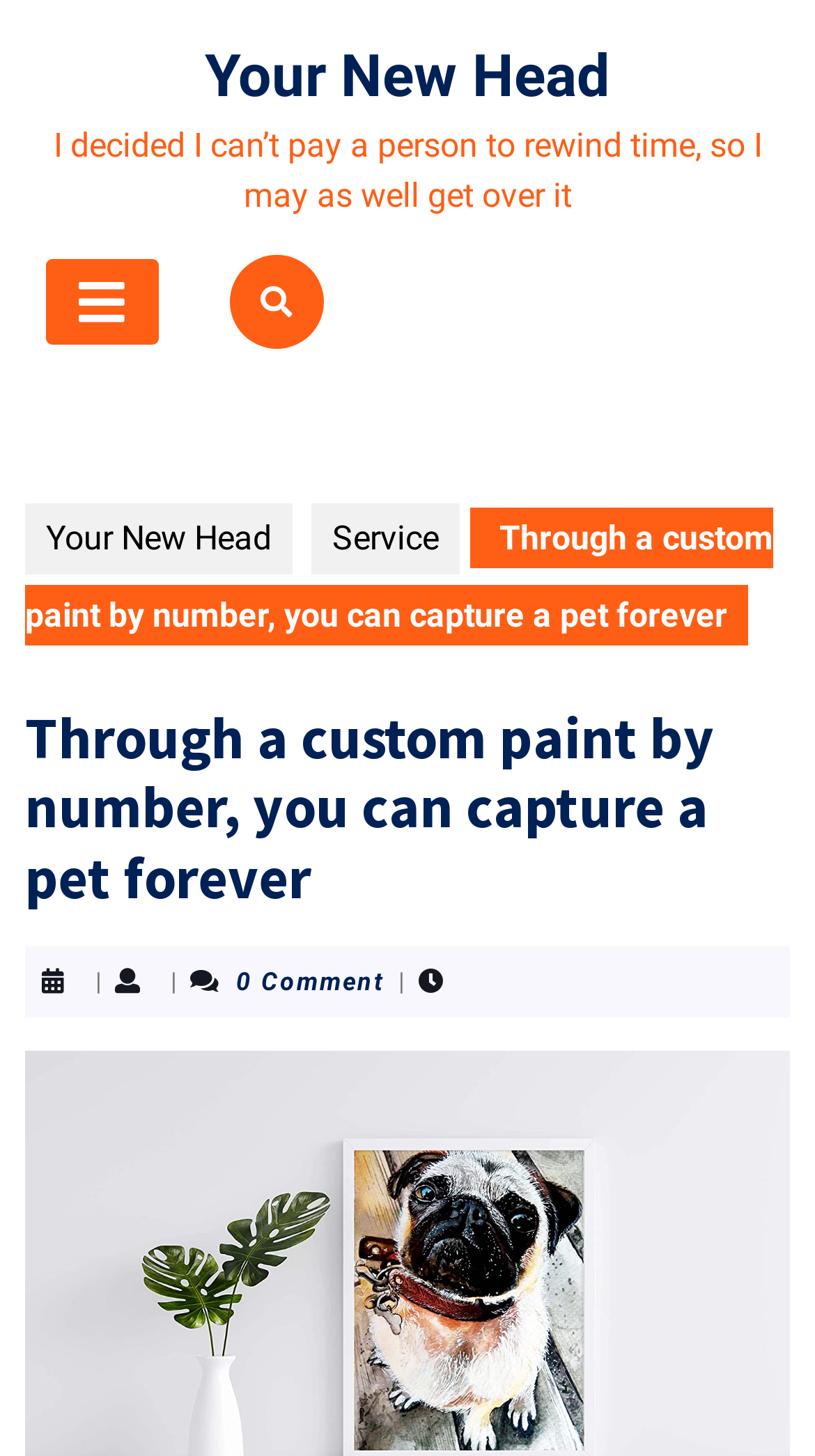What is the number of comments on the current article?
Look at the screenshot and provide an in-depth answer.

The static text '0 Comment' indicates that there are no comments on the current article. This information is provided on the webpage, allowing users to see the number of comments.